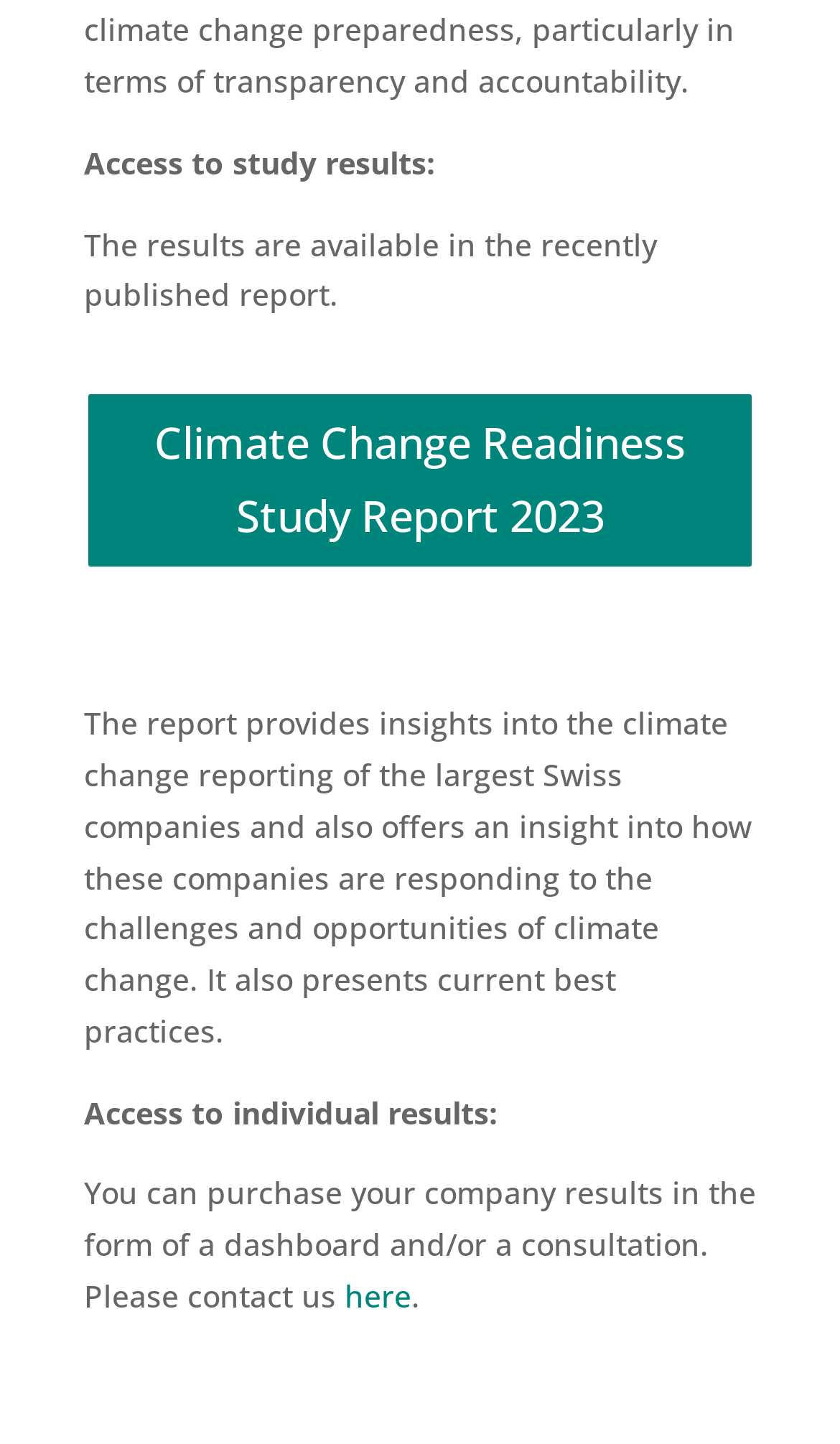Give a one-word or short phrase answer to this question: 
What is the format of the individual results?

Dashboard and/or consultation